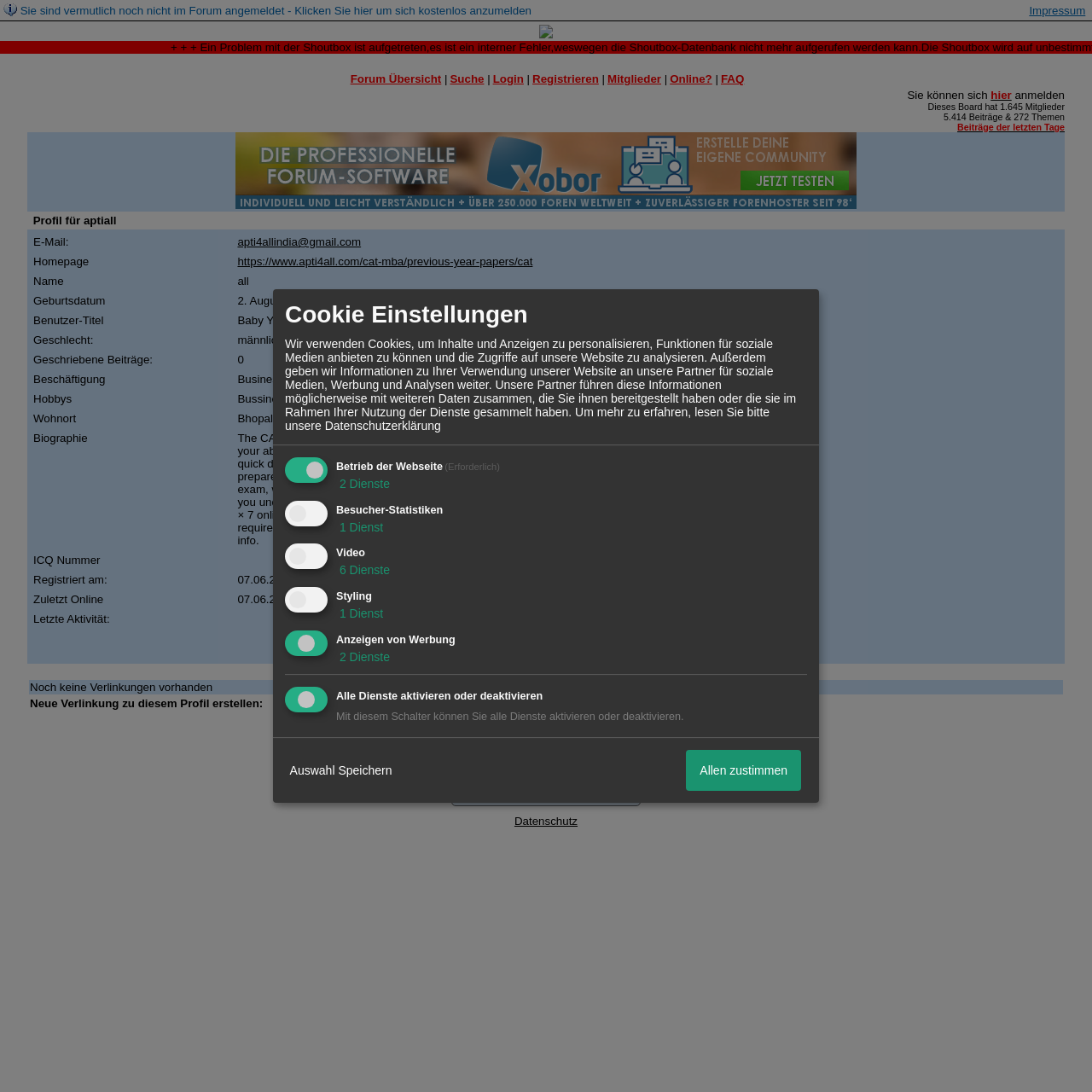Answer the question in one word or a short phrase:
What is the title of the user profile?

Baby Yoshi